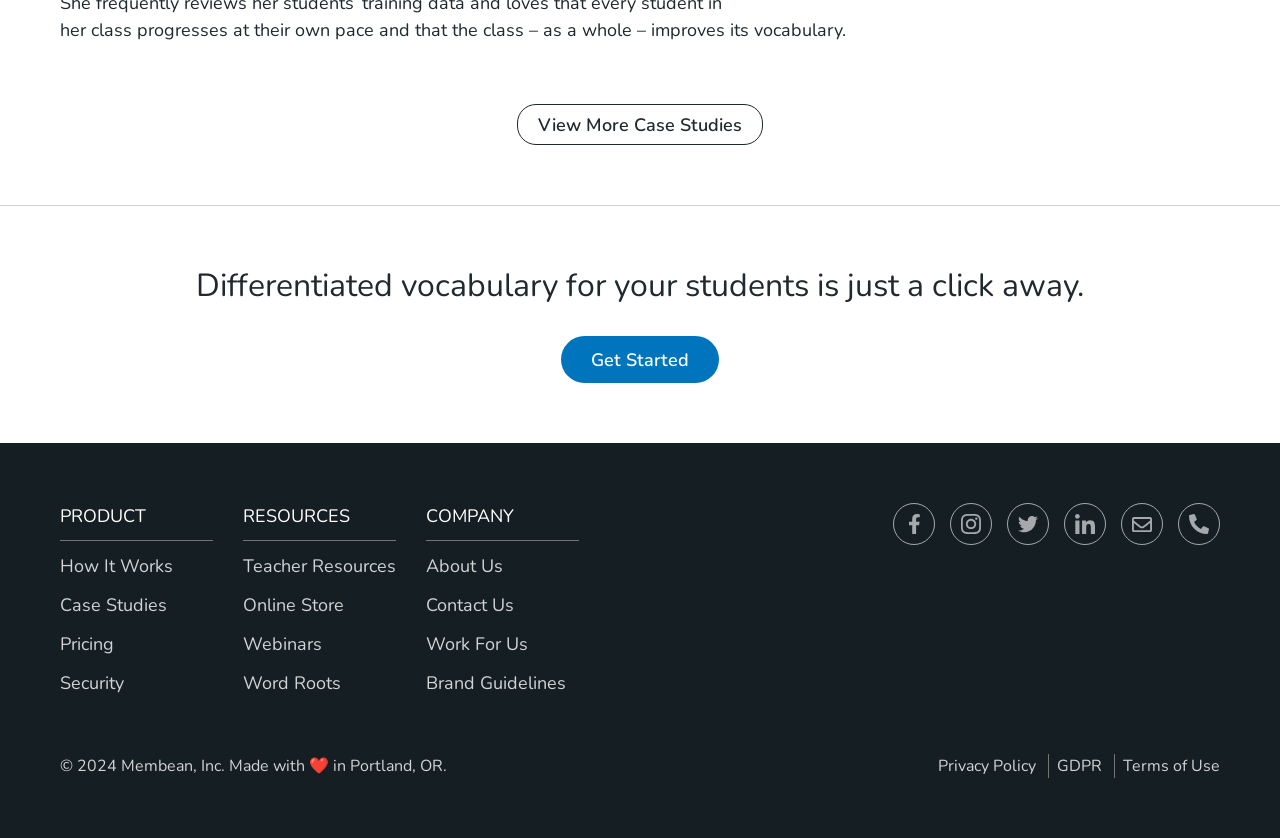Kindly determine the bounding box coordinates for the area that needs to be clicked to execute this instruction: "Learn how it works".

[0.047, 0.662, 0.135, 0.69]